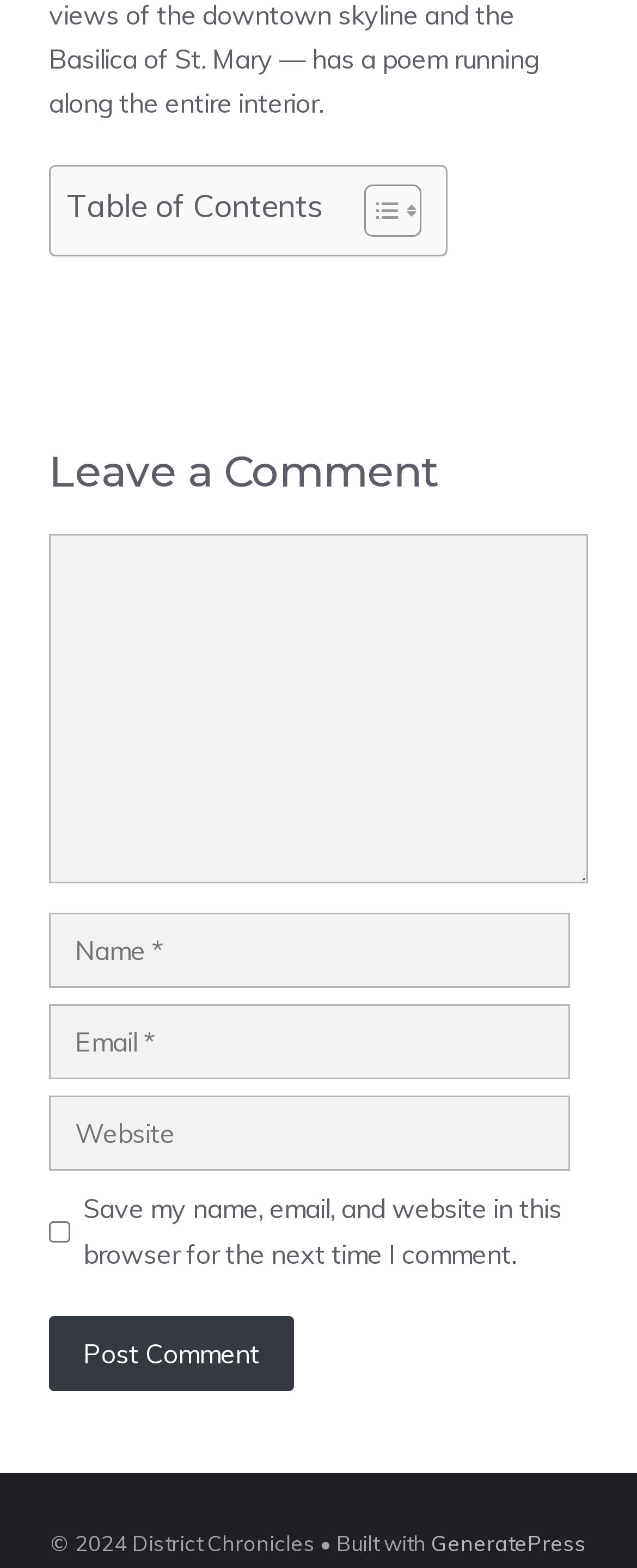Provide a short answer using a single word or phrase for the following question: 
What is the copyright year of the website?

2024